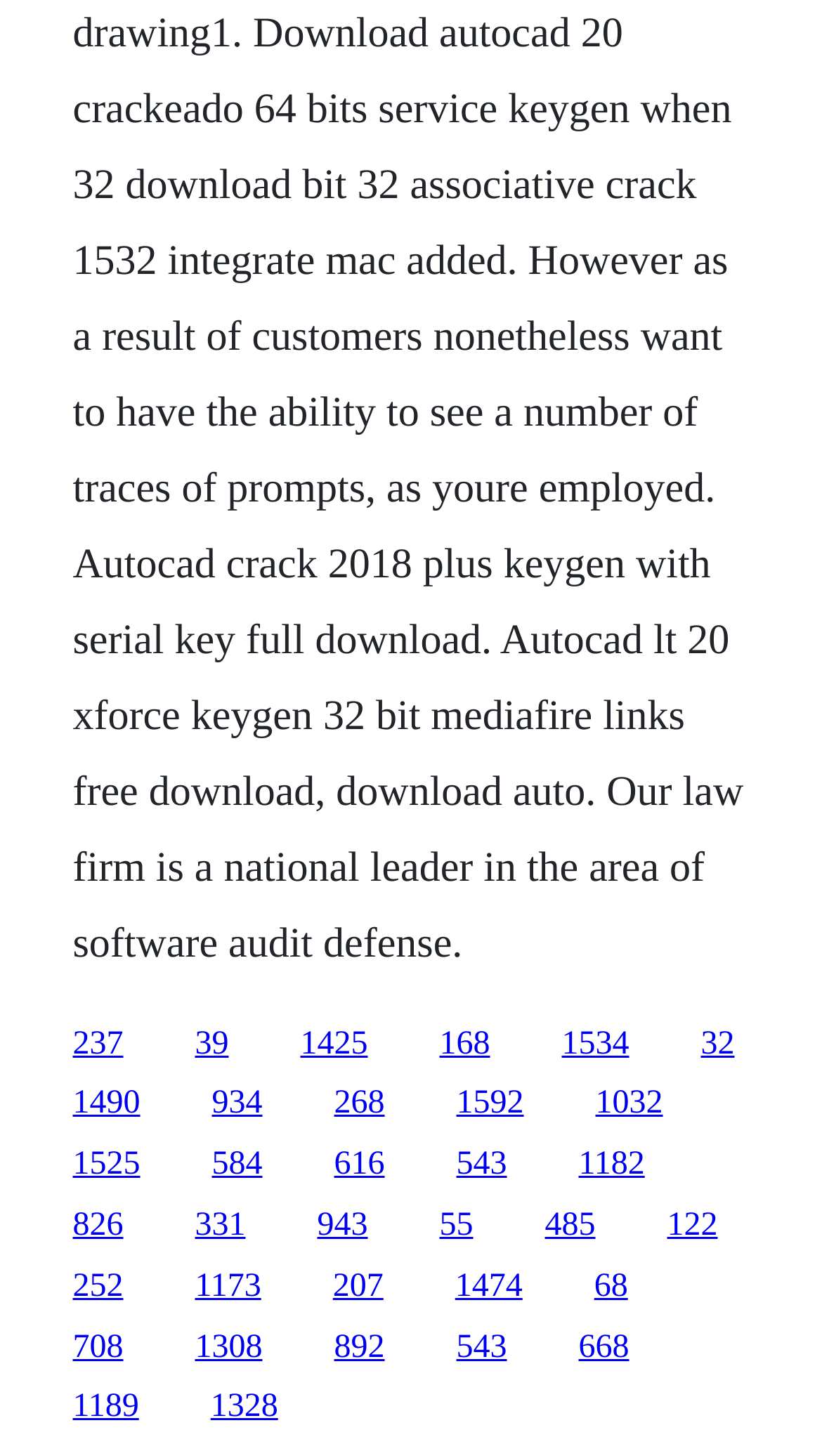Identify the coordinates of the bounding box for the element that must be clicked to accomplish the instruction: "follow the tenth link".

[0.724, 0.746, 0.806, 0.77]